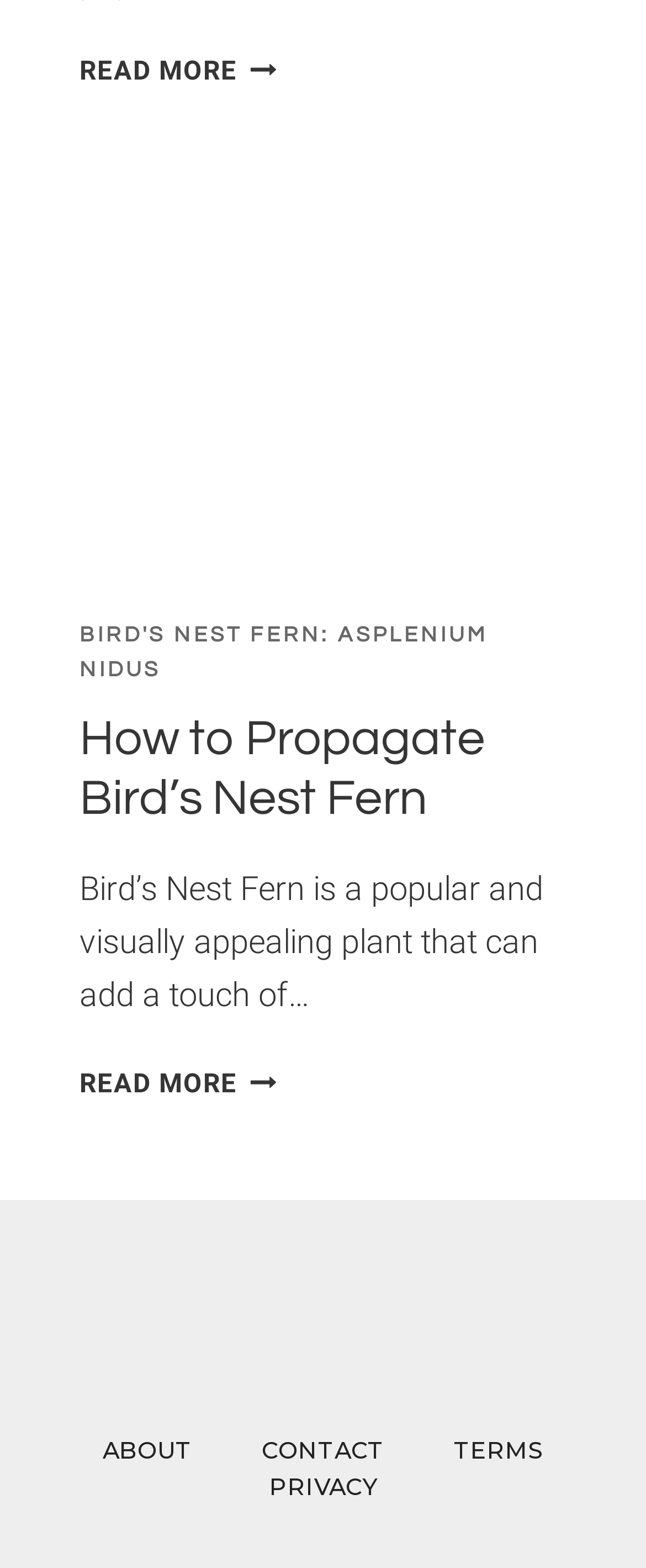Provide the bounding box coordinates for the UI element that is described as: "Contact".

[0.351, 0.913, 0.649, 0.937]